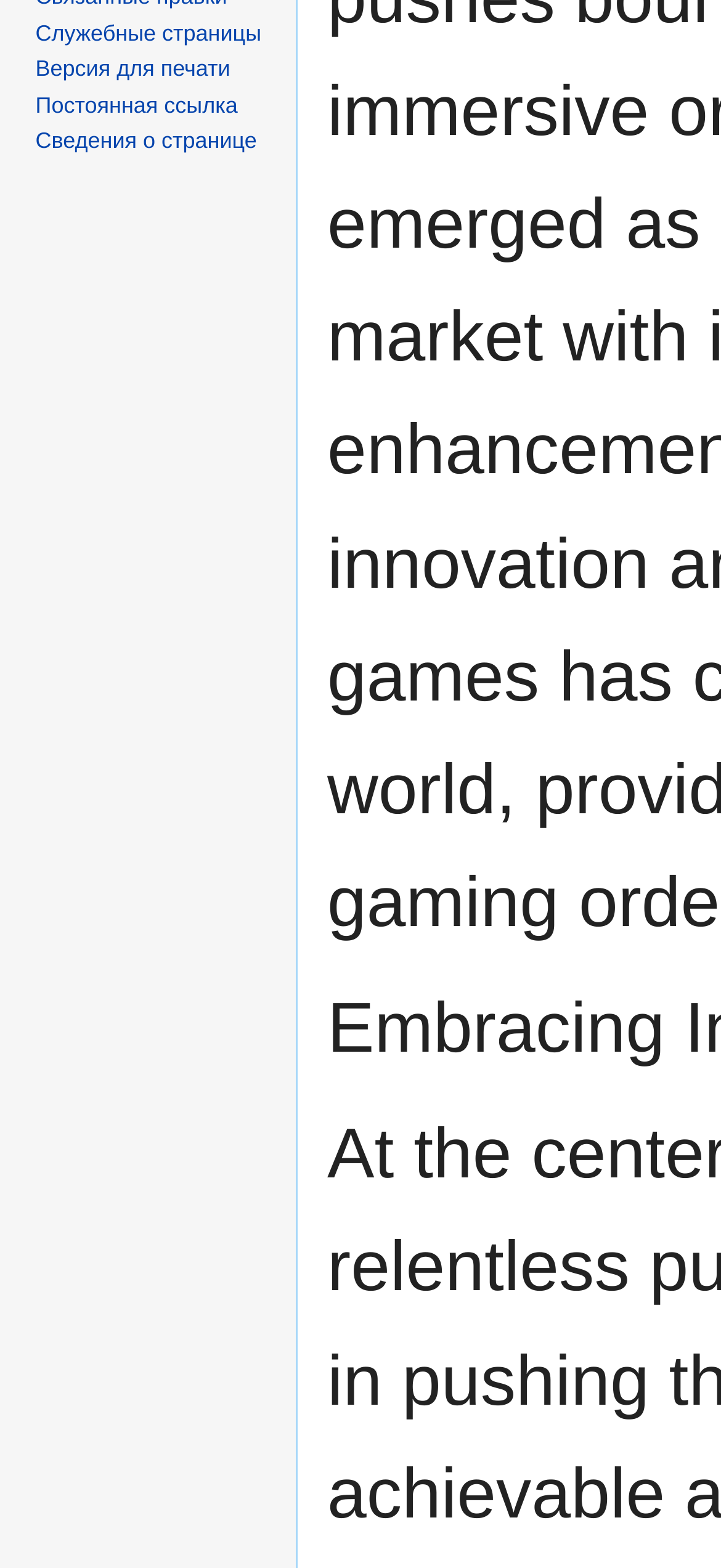Predict the bounding box of the UI element based on the description: "Версия для печати". The coordinates should be four float numbers between 0 and 1, formatted as [left, top, right, bottom].

[0.049, 0.035, 0.319, 0.052]